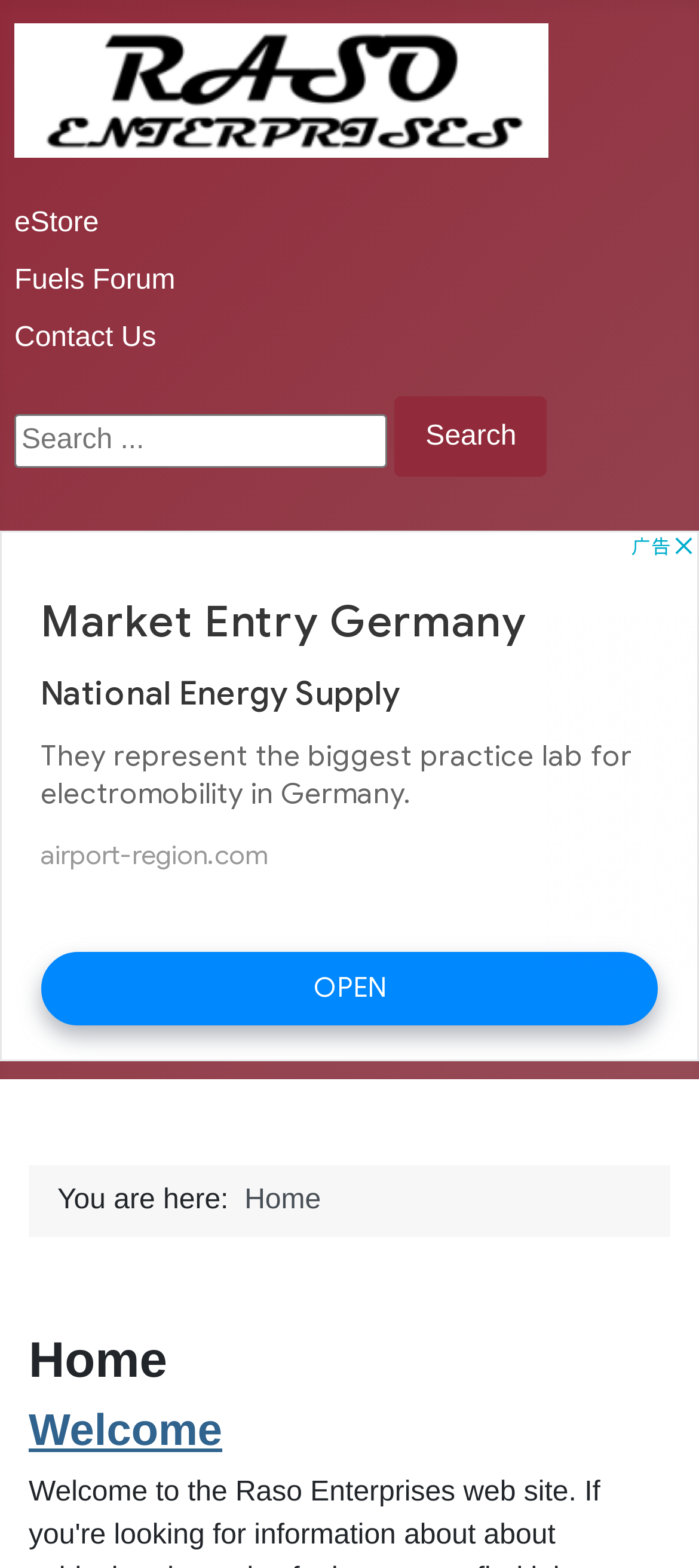What is the purpose of the search bar?
Using the visual information, answer the question in a single word or phrase.

To search the website